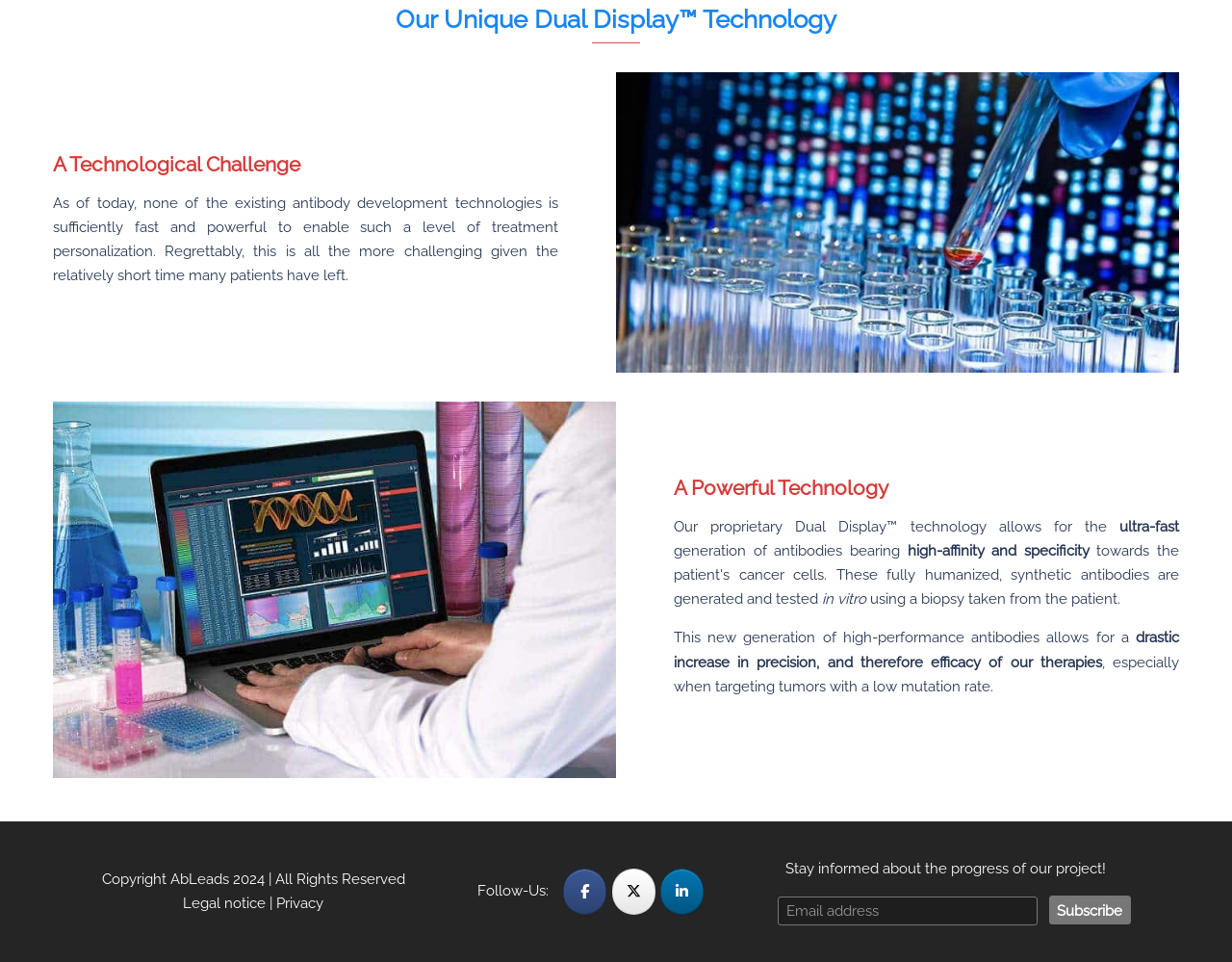Answer the question with a brief word or phrase:
What social media platforms is AbLeads present on?

Facebook, Twitter, Linkedin